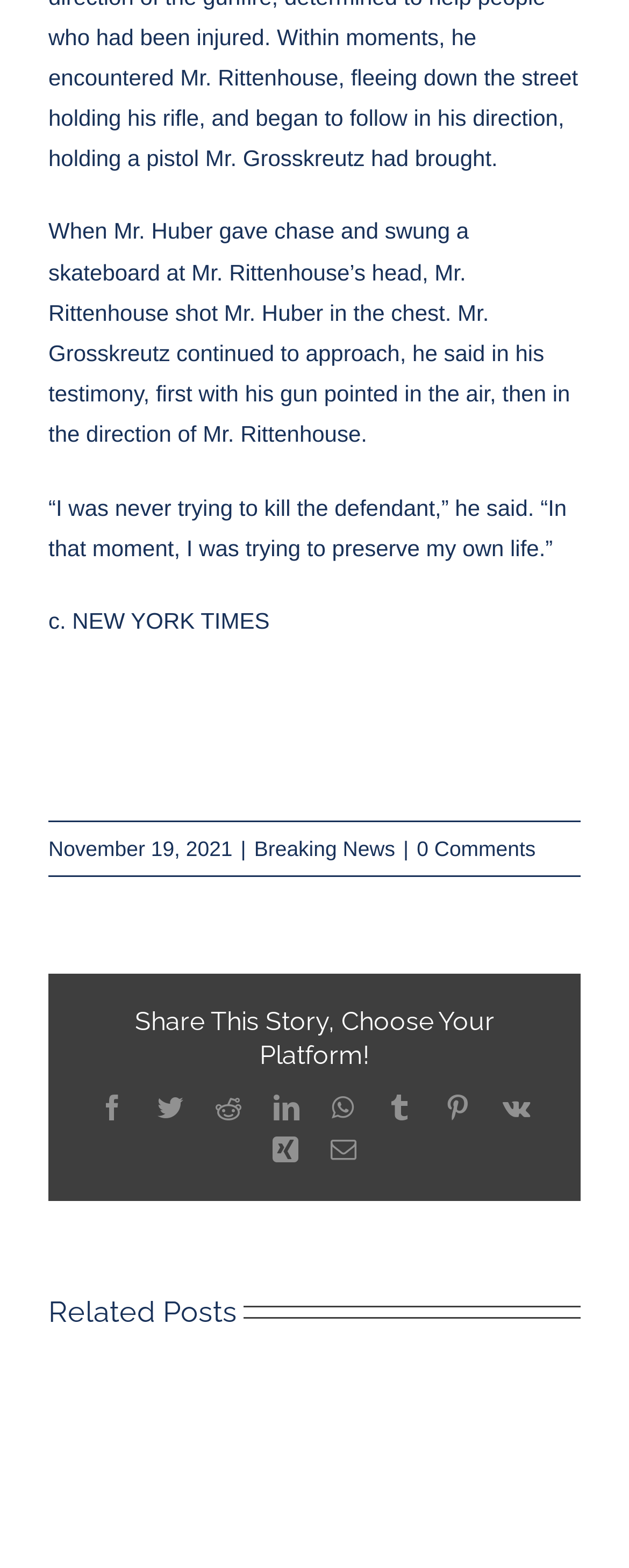Locate the bounding box coordinates of the clickable area needed to fulfill the instruction: "Share this story on Facebook".

[0.158, 0.698, 0.199, 0.715]